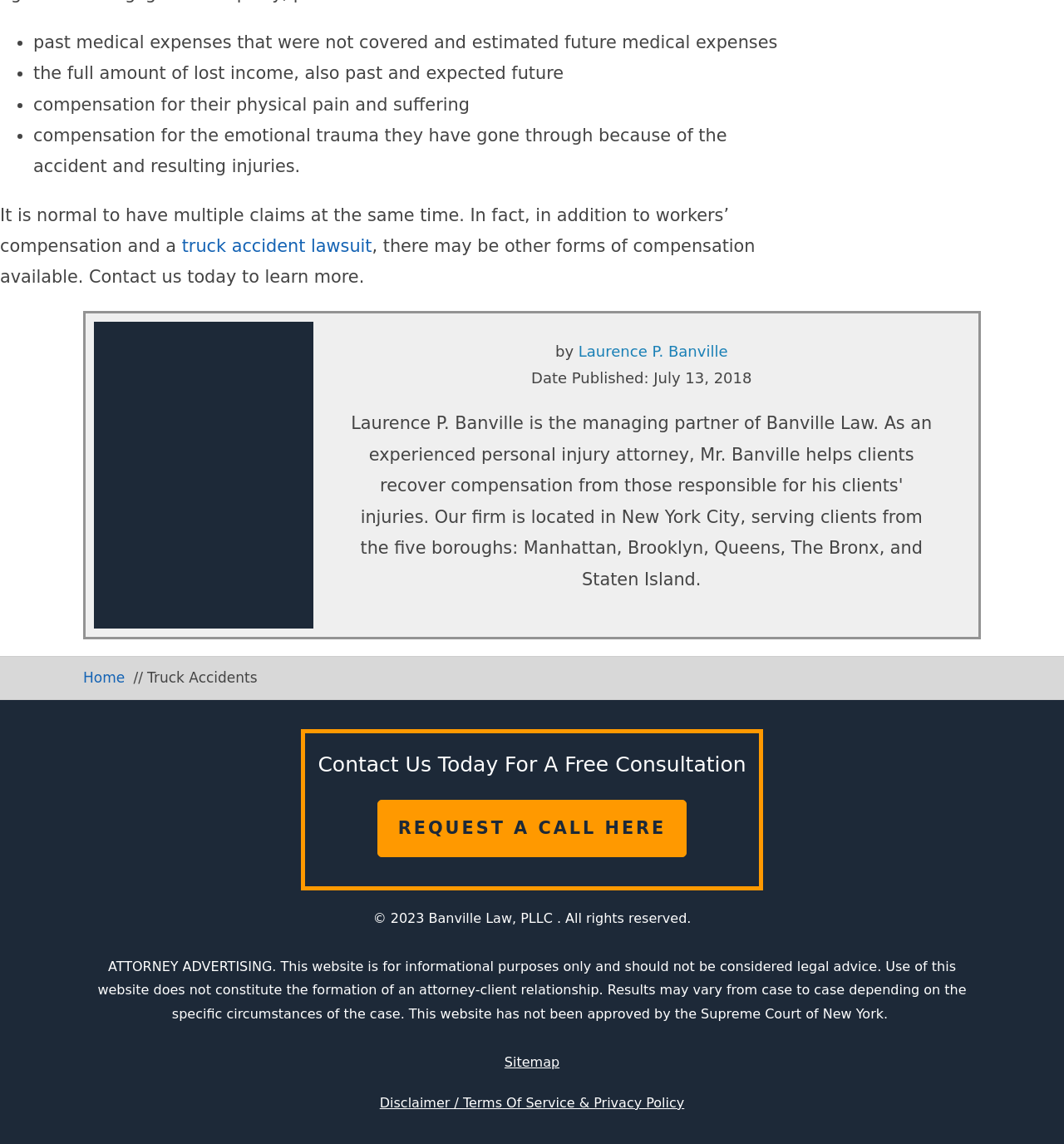What types of compensation can be claimed in a truck accident lawsuit?
Give a single word or phrase answer based on the content of the image.

Medical expenses, lost income, pain and suffering